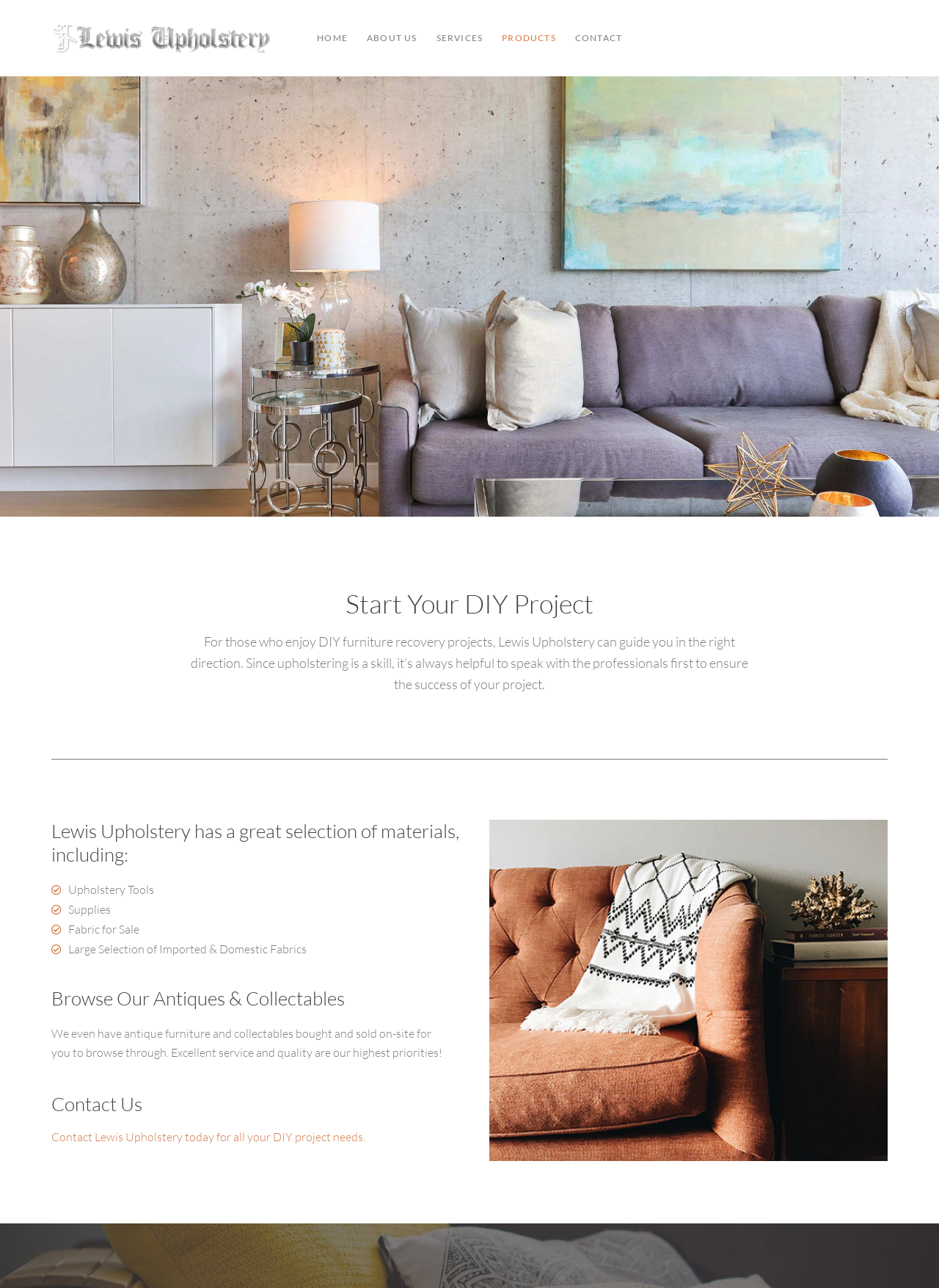Please answer the following question using a single word or phrase: 
What services does Lewis Upholstery offer?

Furniture repair